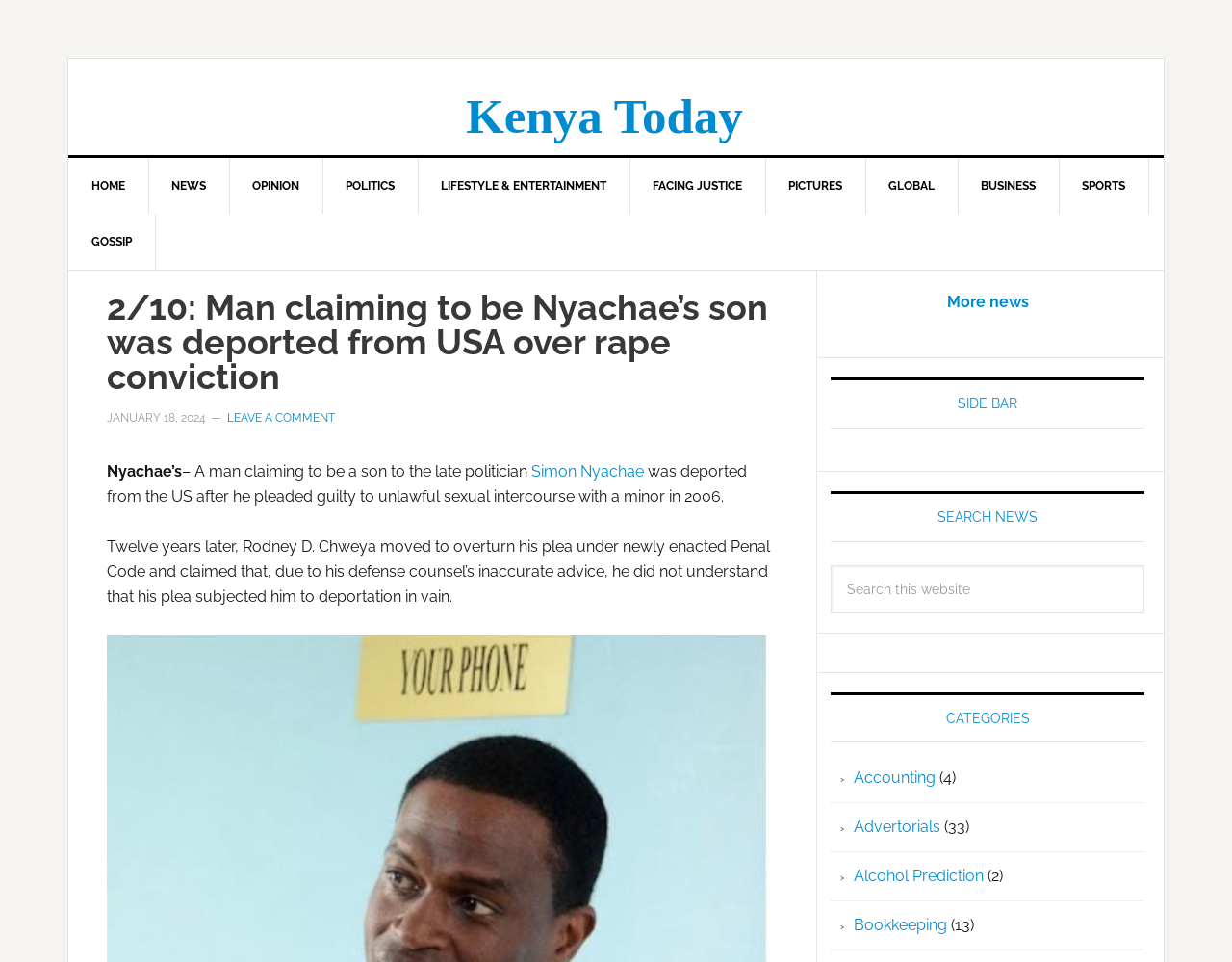Provide a short answer using a single word or phrase for the following question: 
How many categories are listed in the sidebar?

At least 5